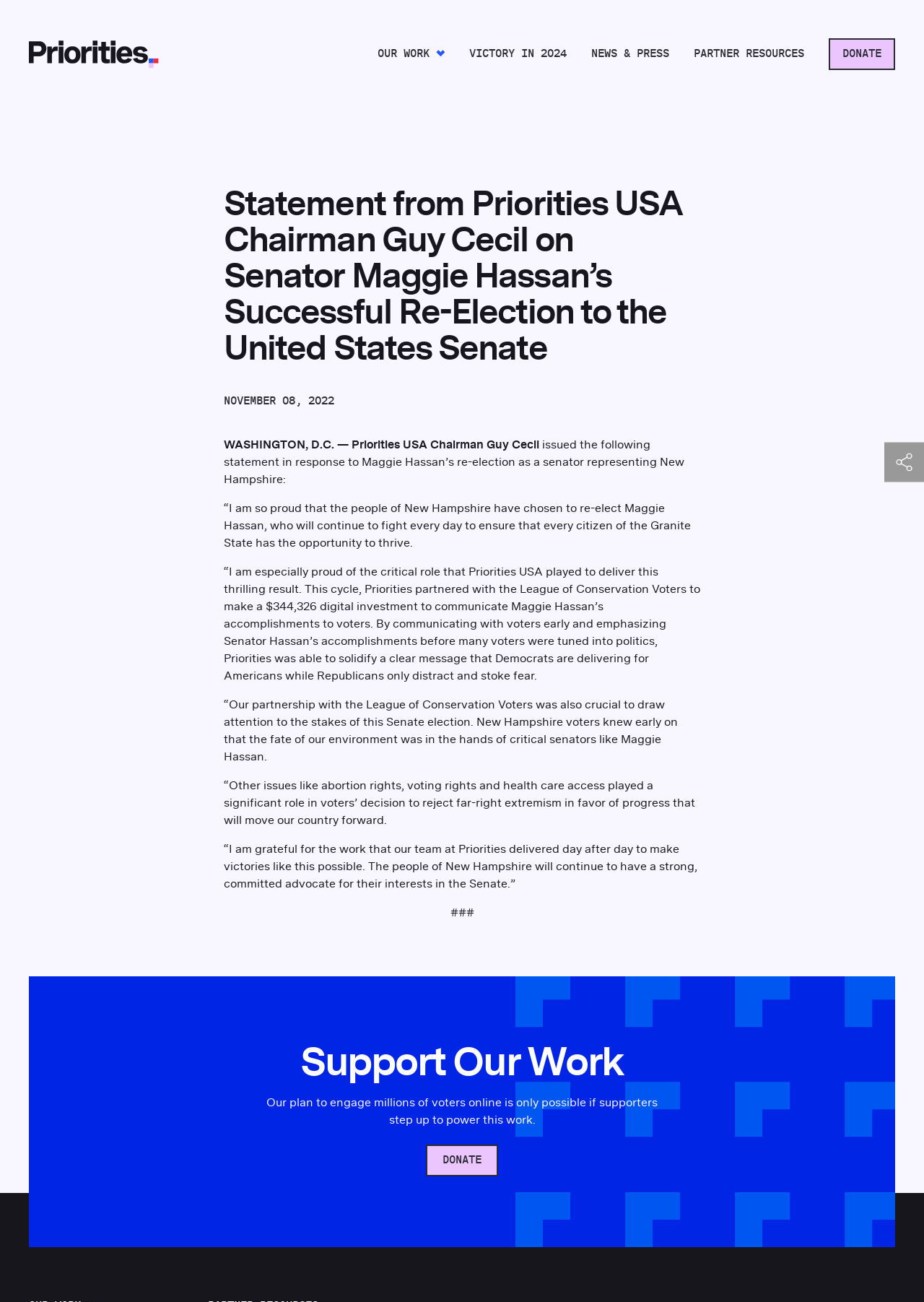Please find the bounding box for the UI element described by: "Victory in 2024".

[0.508, 0.029, 0.613, 0.054]